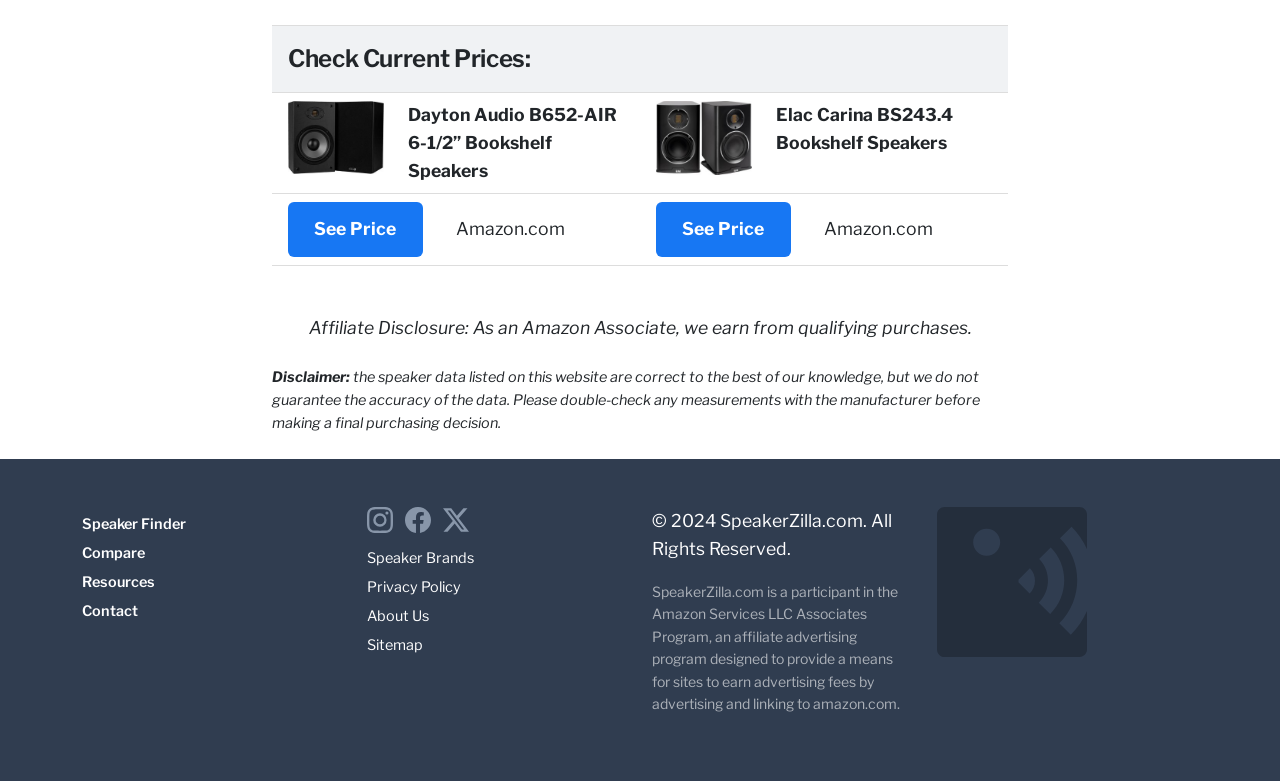Find the bounding box coordinates of the element to click in order to complete the given instruction: "See price on Amazon."

[0.225, 0.259, 0.33, 0.329]